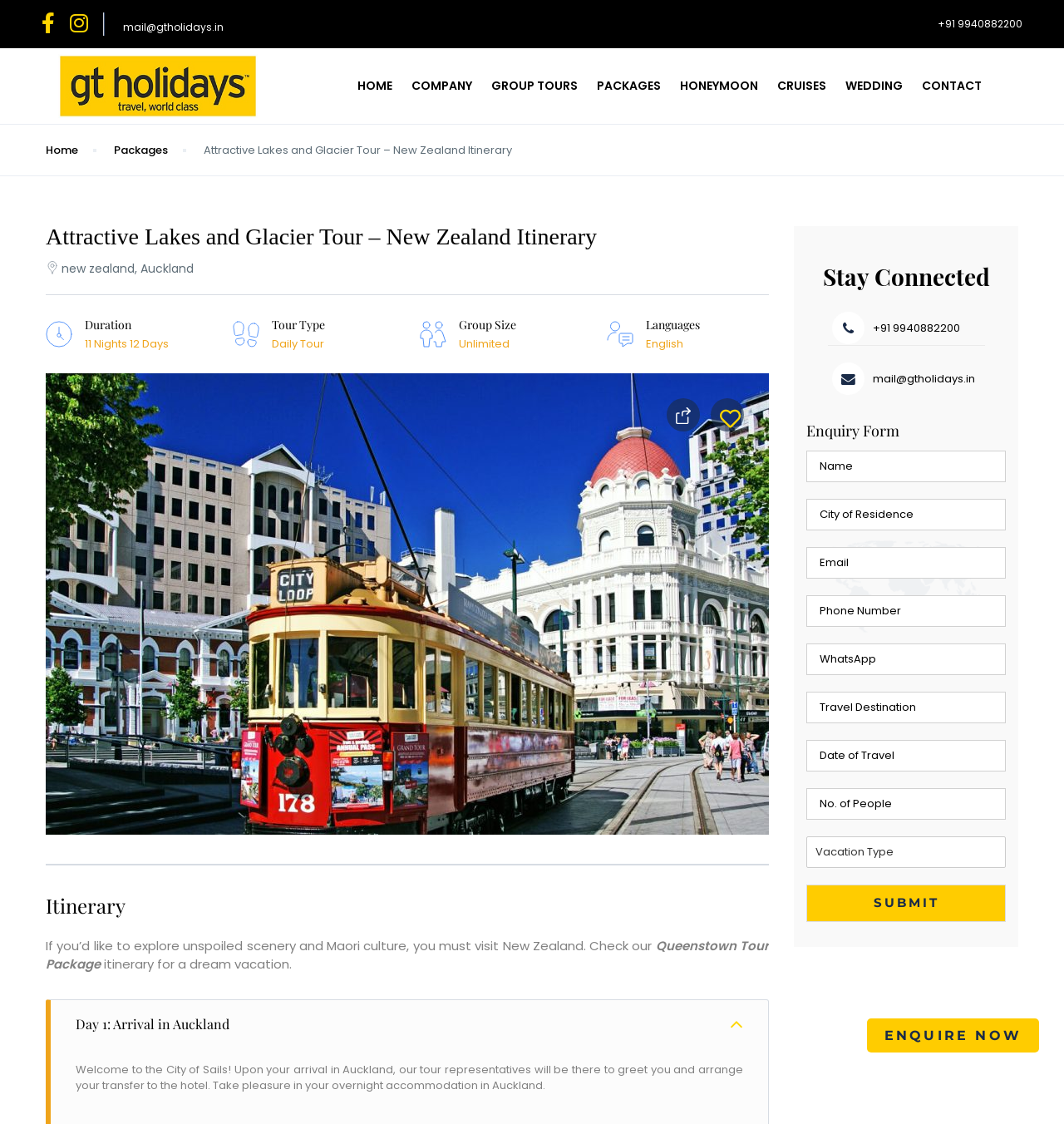What is the purpose of the Enquiry Form?
Provide an in-depth answer to the question, covering all aspects.

I found the answer by looking at the 'Enquiry Form' section where there are fields to fill in for submitting travel enquiries, and the 'SUBMIT' button at the end.